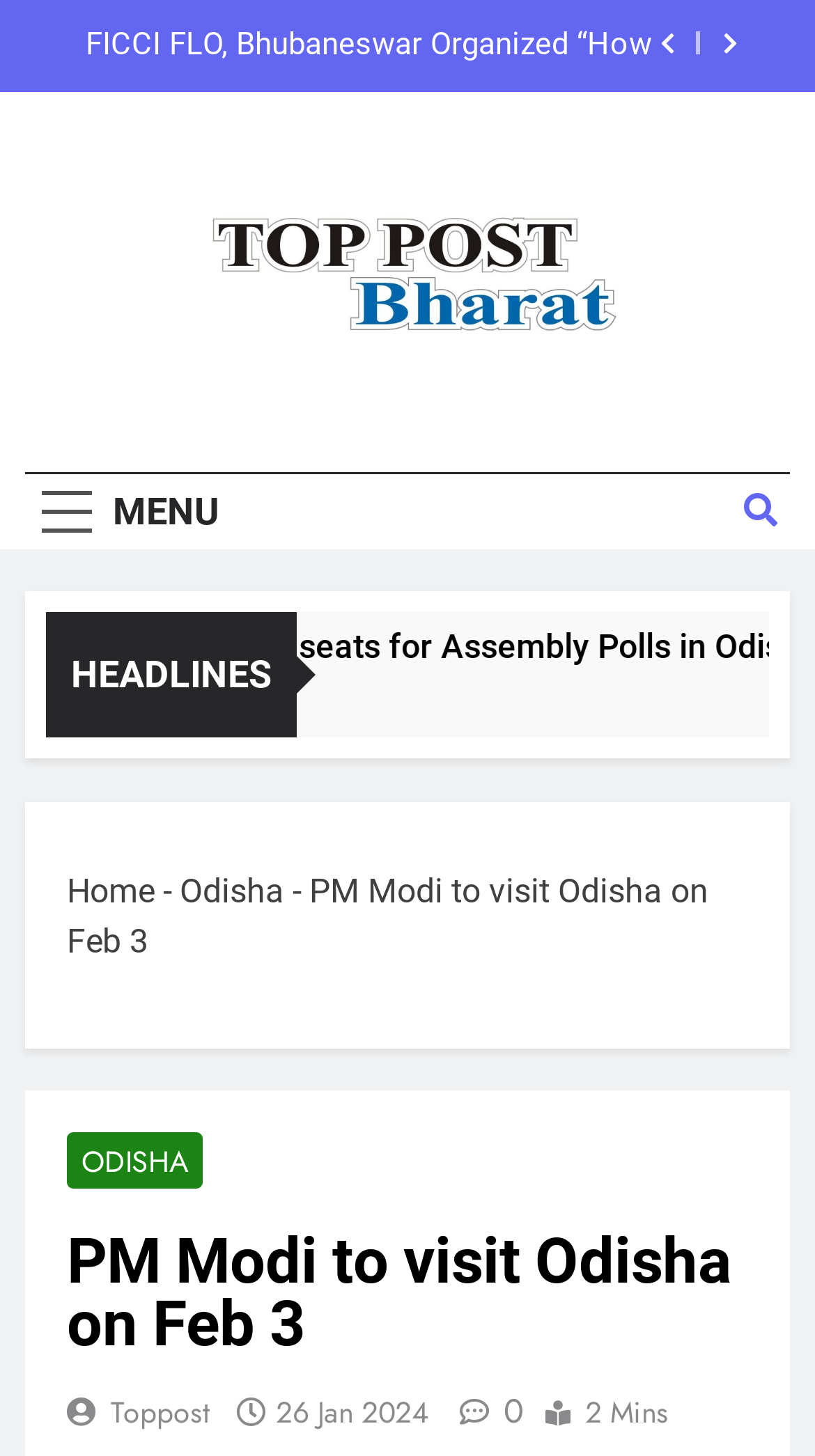Provide a brief response to the question below using a single word or phrase: 
What is the topic of the main article on this webpage?

PM Modi's visit to Odisha